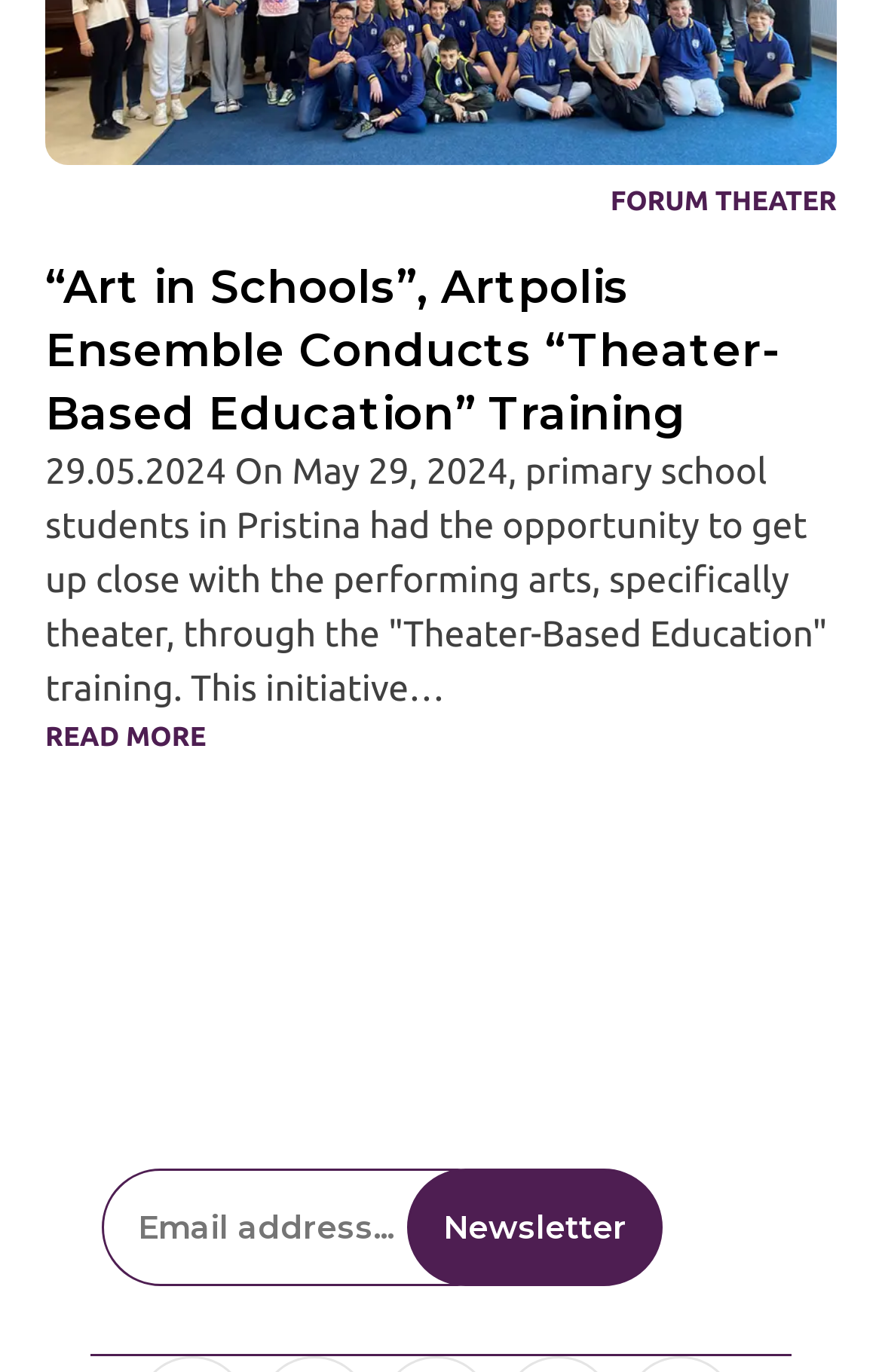What is the name of the ensemble mentioned in the article?
Please respond to the question with a detailed and well-explained answer.

I determined the name of the ensemble by reading the heading '“Art in Schools”, Artpolis Ensemble Conducts “Theater-Based Education” Training' which mentions the name of the ensemble.